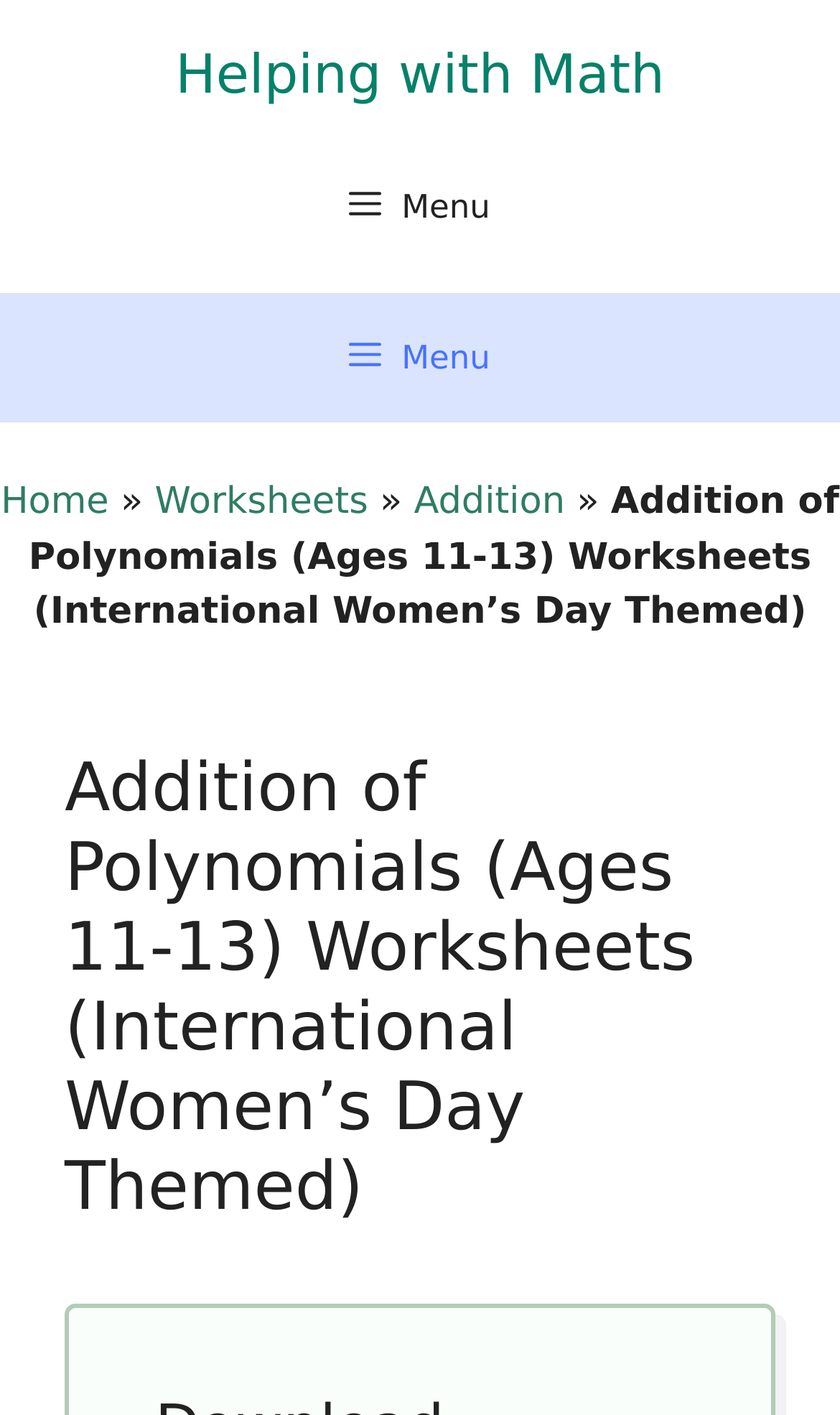Determine the main headline of the webpage and provide its text.

Addition of Polynomials (Ages 11-13) Worksheets (International Women’s Day Themed)